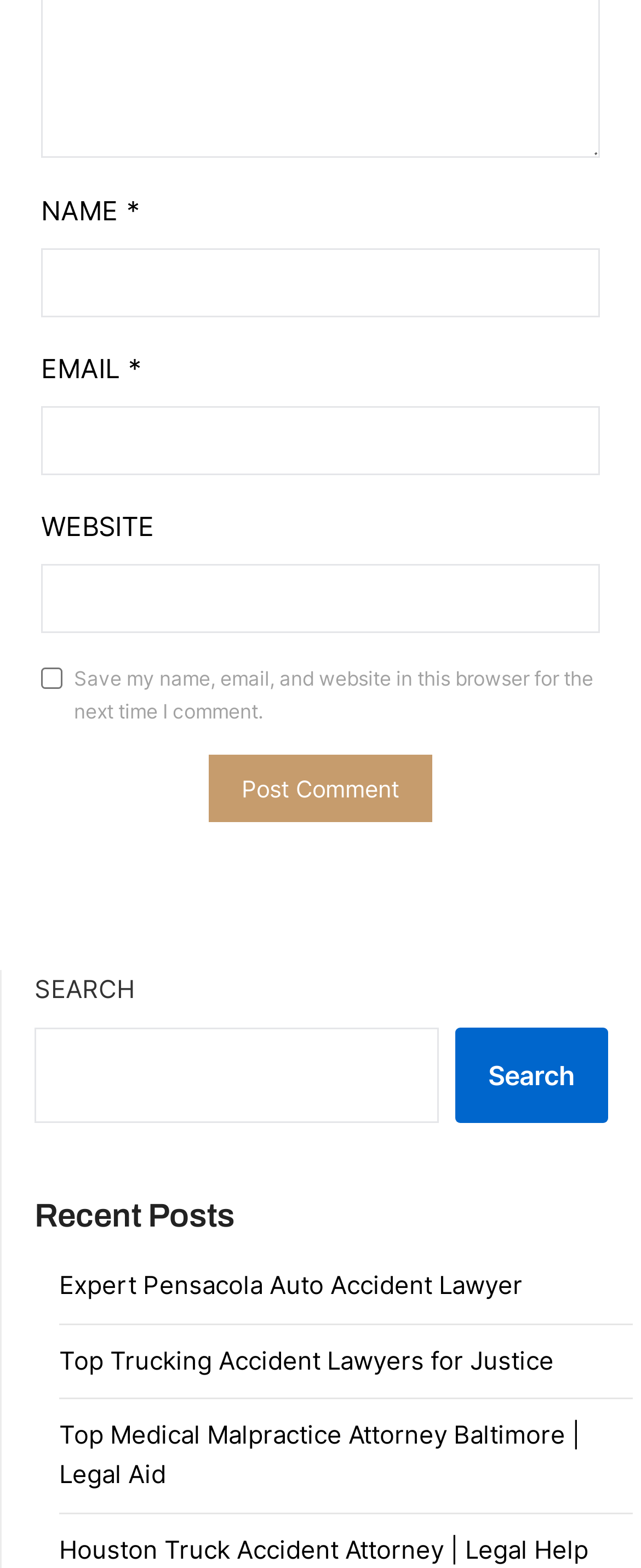Highlight the bounding box coordinates of the region I should click on to meet the following instruction: "Search for something".

[0.054, 0.655, 0.685, 0.716]